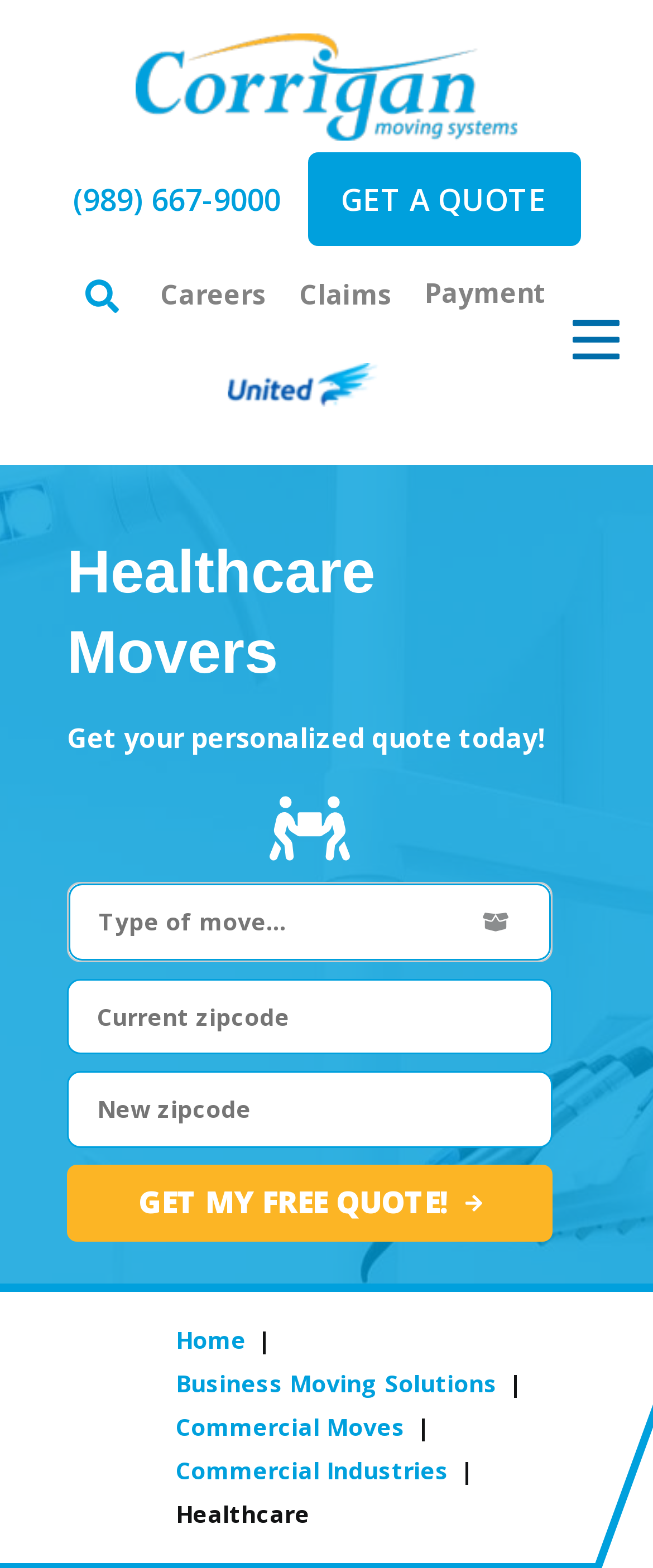Find the bounding box coordinates of the clickable area that will achieve the following instruction: "Get a quote".

[0.471, 0.097, 0.888, 0.157]